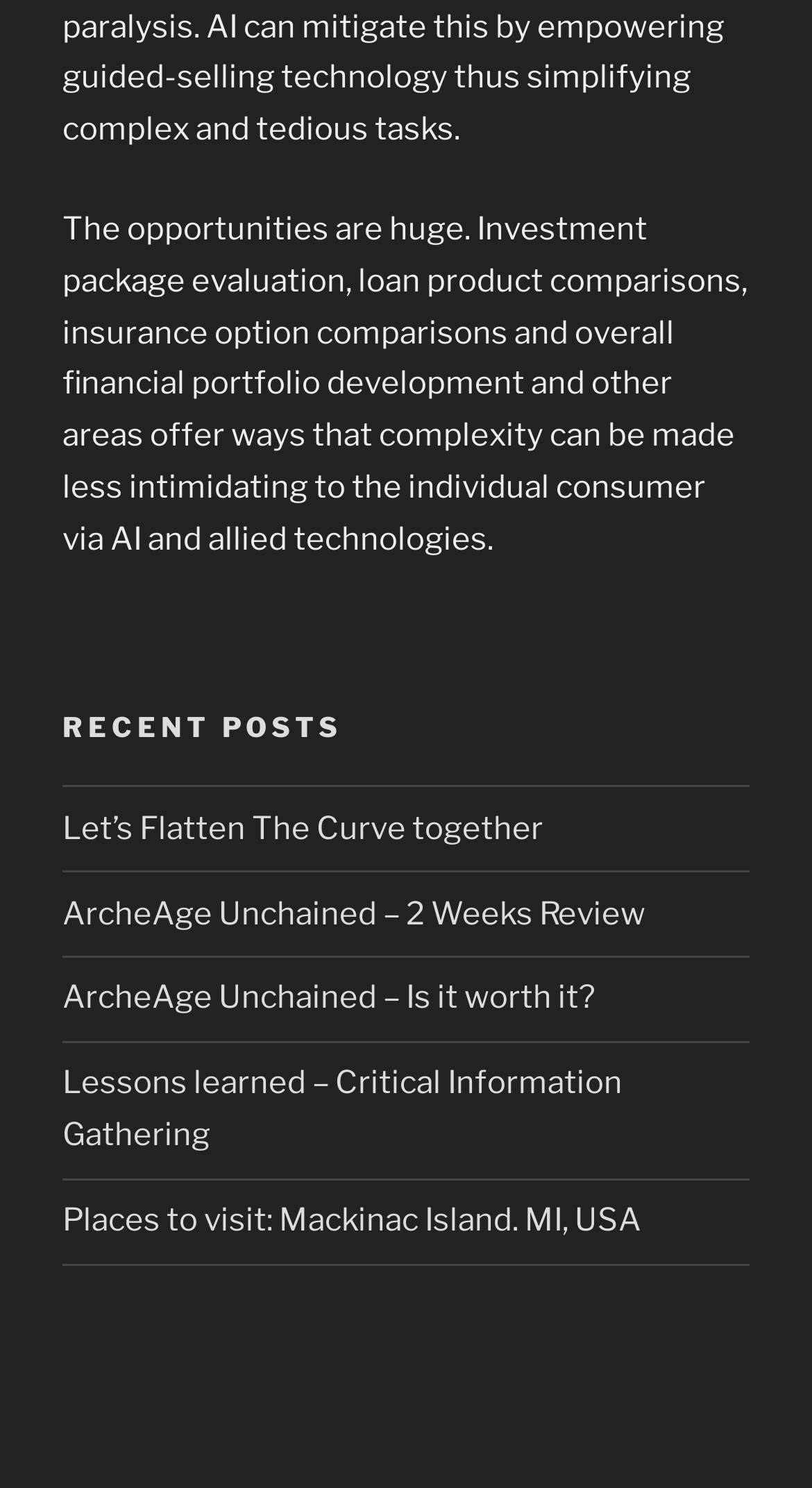Please answer the following question using a single word or phrase: 
What is the main topic of the webpage?

Financial portfolio development